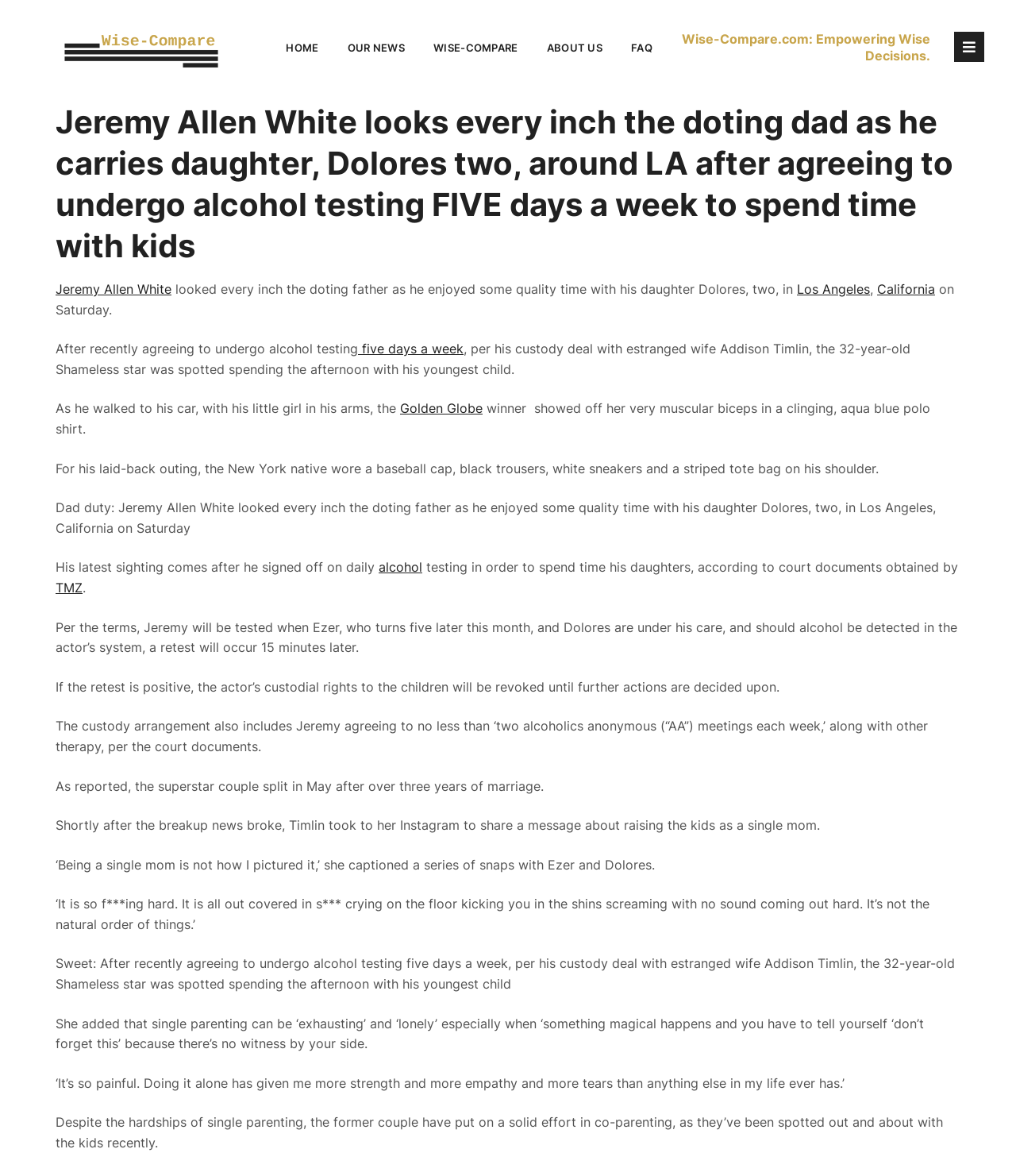Please indicate the bounding box coordinates for the clickable area to complete the following task: "Click HOME". The coordinates should be specified as four float numbers between 0 and 1, i.e., [left, top, right, bottom].

[0.274, 0.026, 0.322, 0.055]